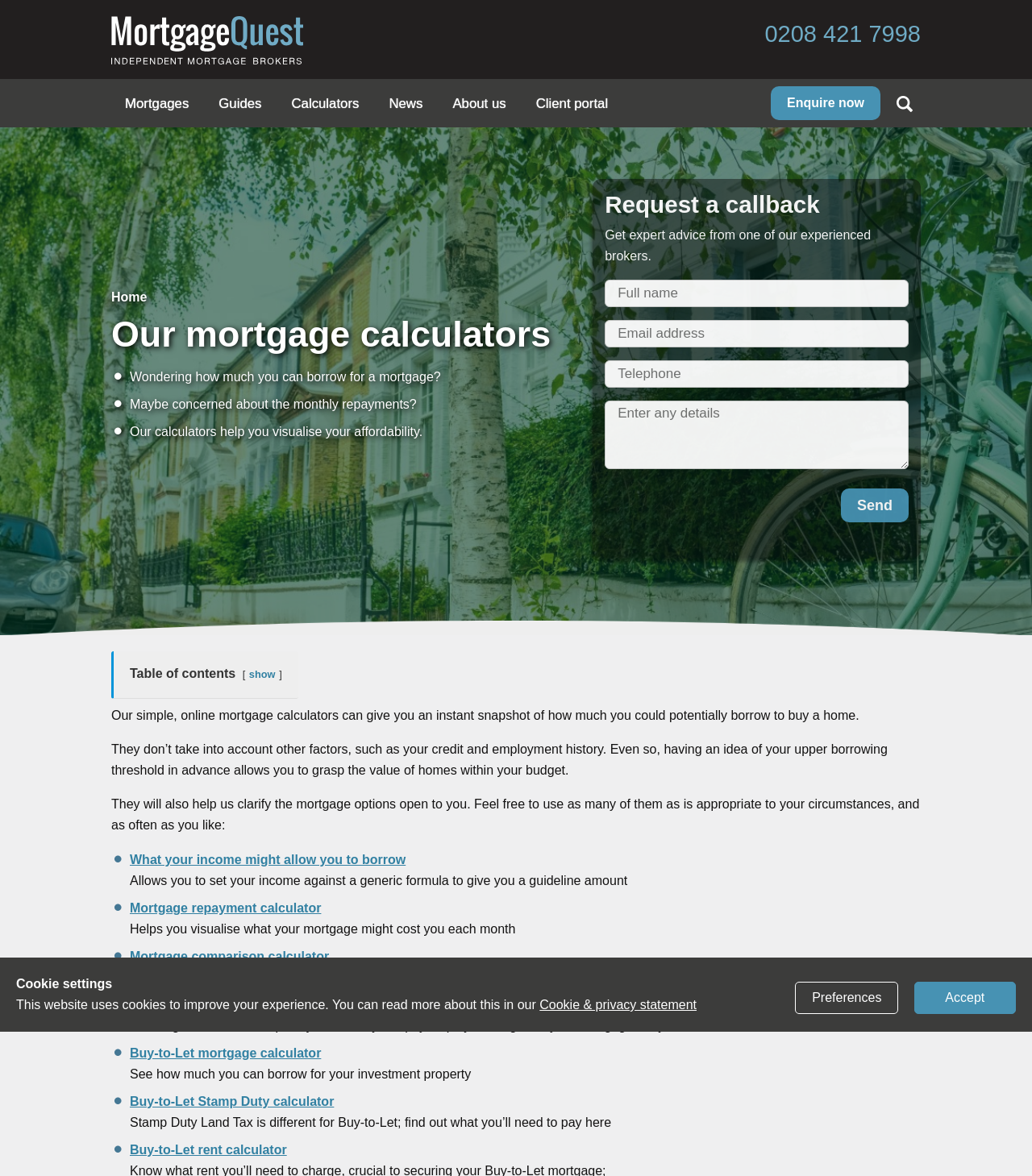What is the purpose of the 'Request a callback' section?
Please provide a detailed and comprehensive answer to the question.

The 'Request a callback' section is located below the 'Our mortgage calculators' heading, and it contains a form to fill out with contact information. The text above the form states 'Get expert advice from one of our experienced brokers.' This suggests that the purpose of this section is to allow users to request a callback from an expert broker to receive advice.